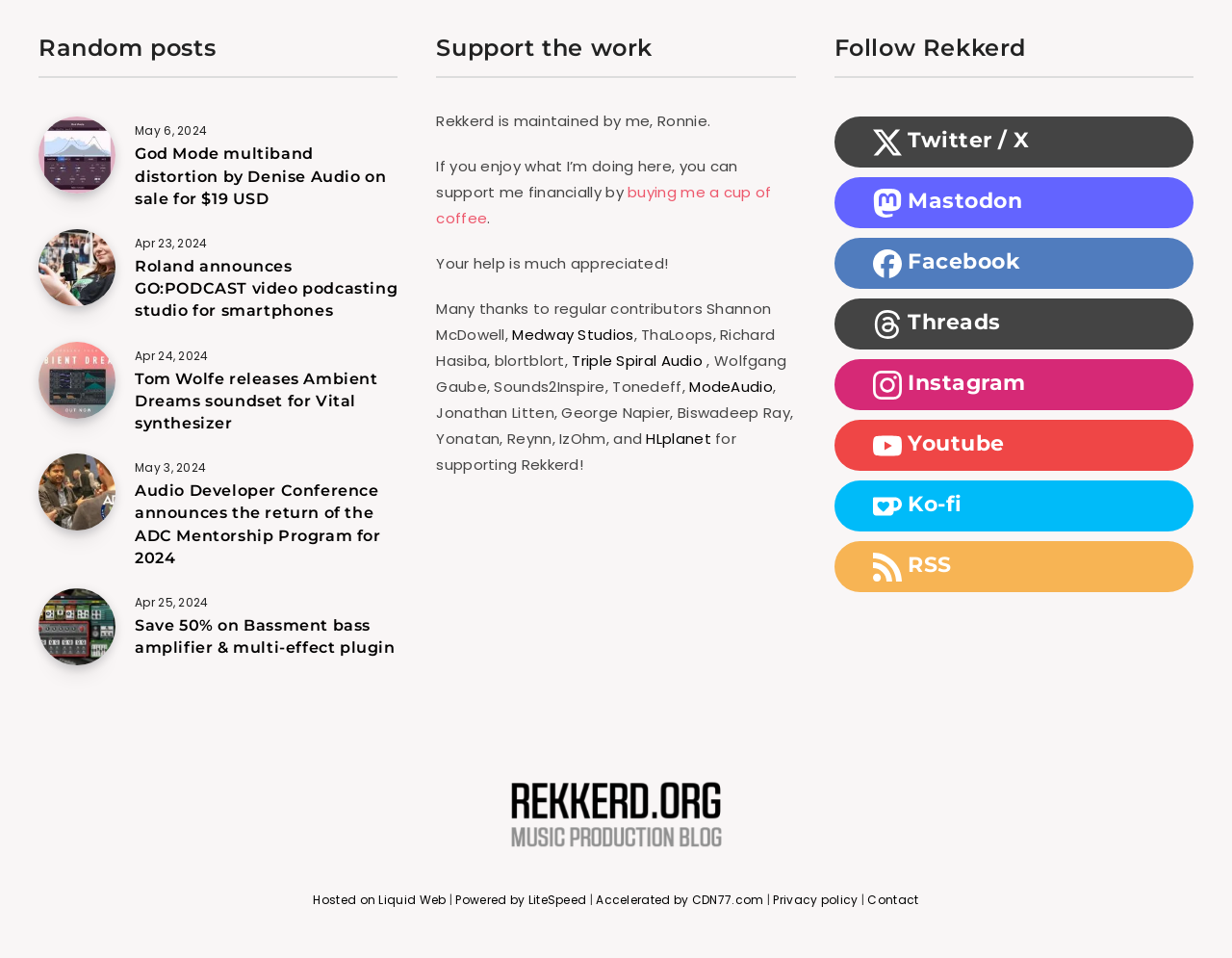Please find the bounding box coordinates of the section that needs to be clicked to achieve this instruction: "Follow Rekkerd on Twitter".

[0.677, 0.122, 0.969, 0.175]